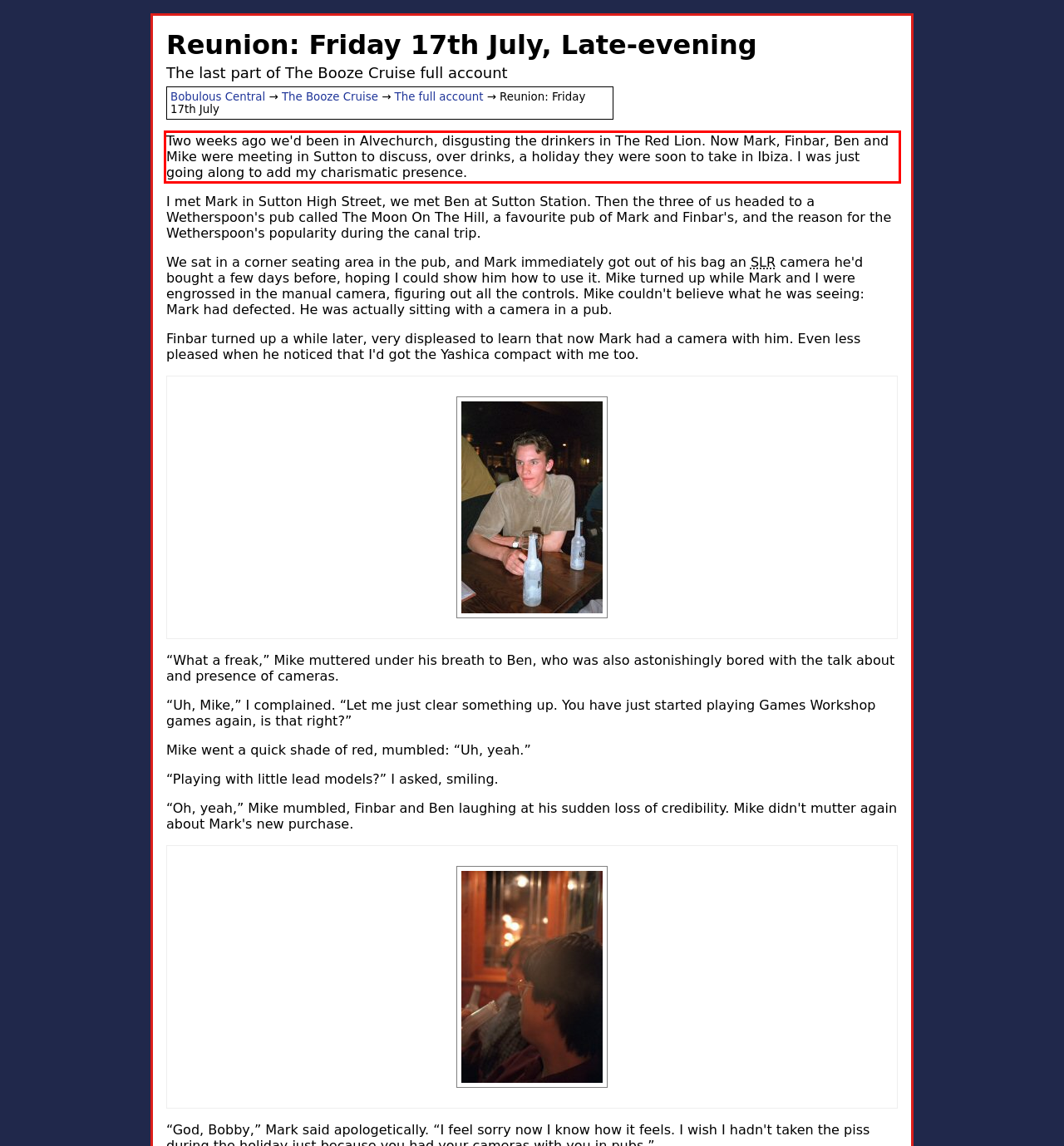Identify the red bounding box in the webpage screenshot and perform OCR to generate the text content enclosed.

Two weeks ago we'd been in Alvechurch, disgusting the drinkers in The Red Lion. Now Mark, Finbar, Ben and Mike were meeting in Sutton to discuss, over drinks, a holiday they were soon to take in Ibiza. I was just going along to add my charismatic presence.